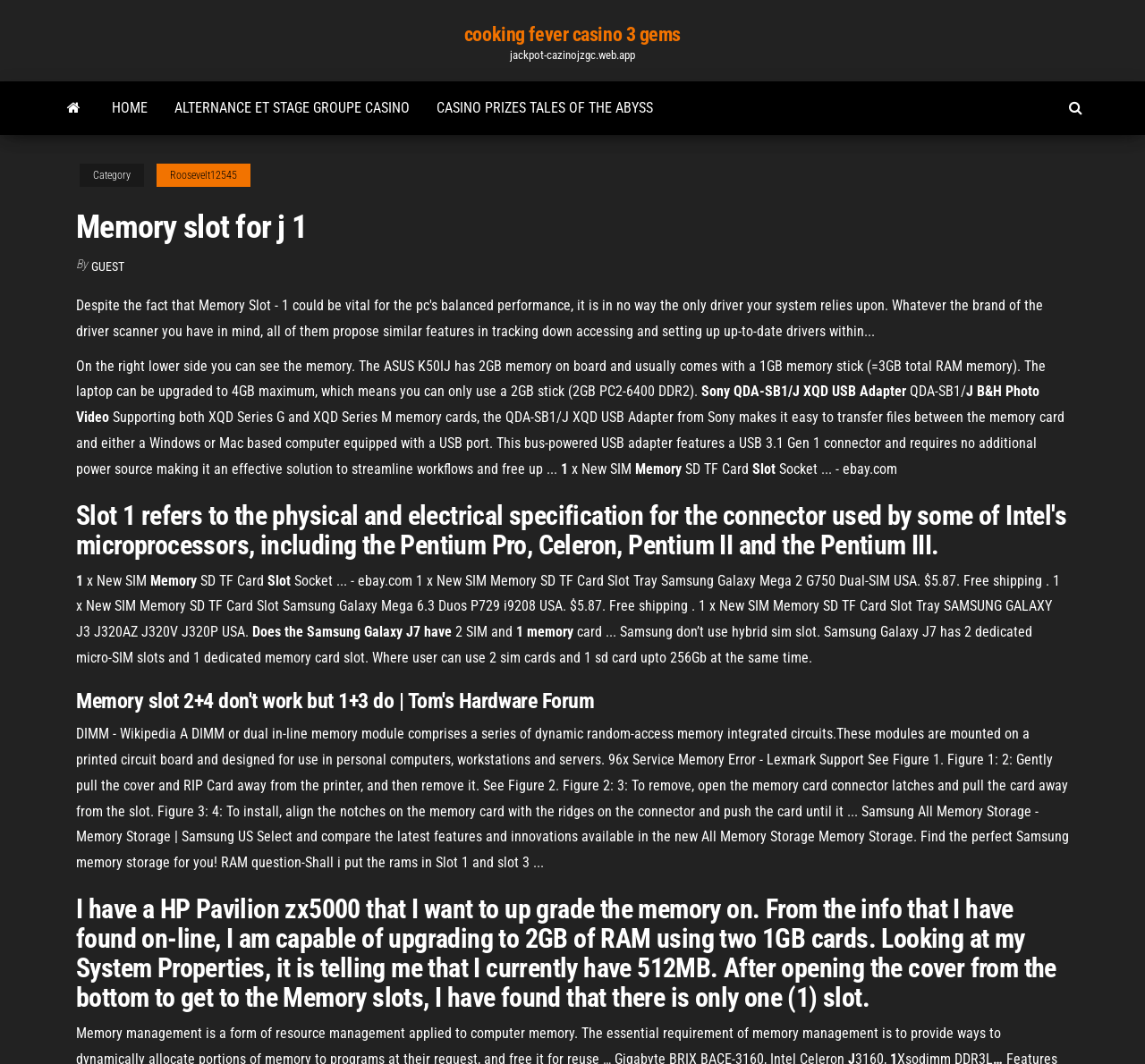Give a detailed account of the webpage.

The webpage is about memory slots, specifically discussing various aspects of memory slots, including their types, capacities, and compatibility with different devices. 

At the top of the page, there are several links, including "cooking fever casino 3 gems", "HOME", "ALTERNANCE ET STAGE GROUPE CASINO", and "CASINO PRIZES TALES OF THE ABYSS". 

Below these links, there is a heading "Memory slot for j 1" followed by a description of the ASUS K50IJ laptop's memory, which has 2GB of memory on board and can be upgraded to 4GB maximum. 

On the right side of the page, there is a section with links and text related to memory cards, including a description of the Sony QDA-SB1/J XQD USB Adapter and its features. 

The main content of the page is divided into several sections, each discussing a specific topic related to memory slots. One section explains the concept of Slot 1, which refers to the physical and electrical specification for the connector used by some of Intel's microprocessors. 

Another section discusses the Samsung Galaxy J7's memory card slot, stating that it has 2 dedicated micro-SIM slots and 1 dedicated memory card slot, allowing users to use 2 SIM cards and 1 SD card up to 256GB at the same time. 

There are also sections discussing memory errors, DIMM (dual in-line memory module), and RAM upgrades, including a question about installing RAM in Slot 1 and Slot 3. 

Finally, there is a section about upgrading the memory on an HP Pavilion zx5000 laptop, which currently has 512MB of RAM and can be upgraded to 2GB using two 1GB cards.